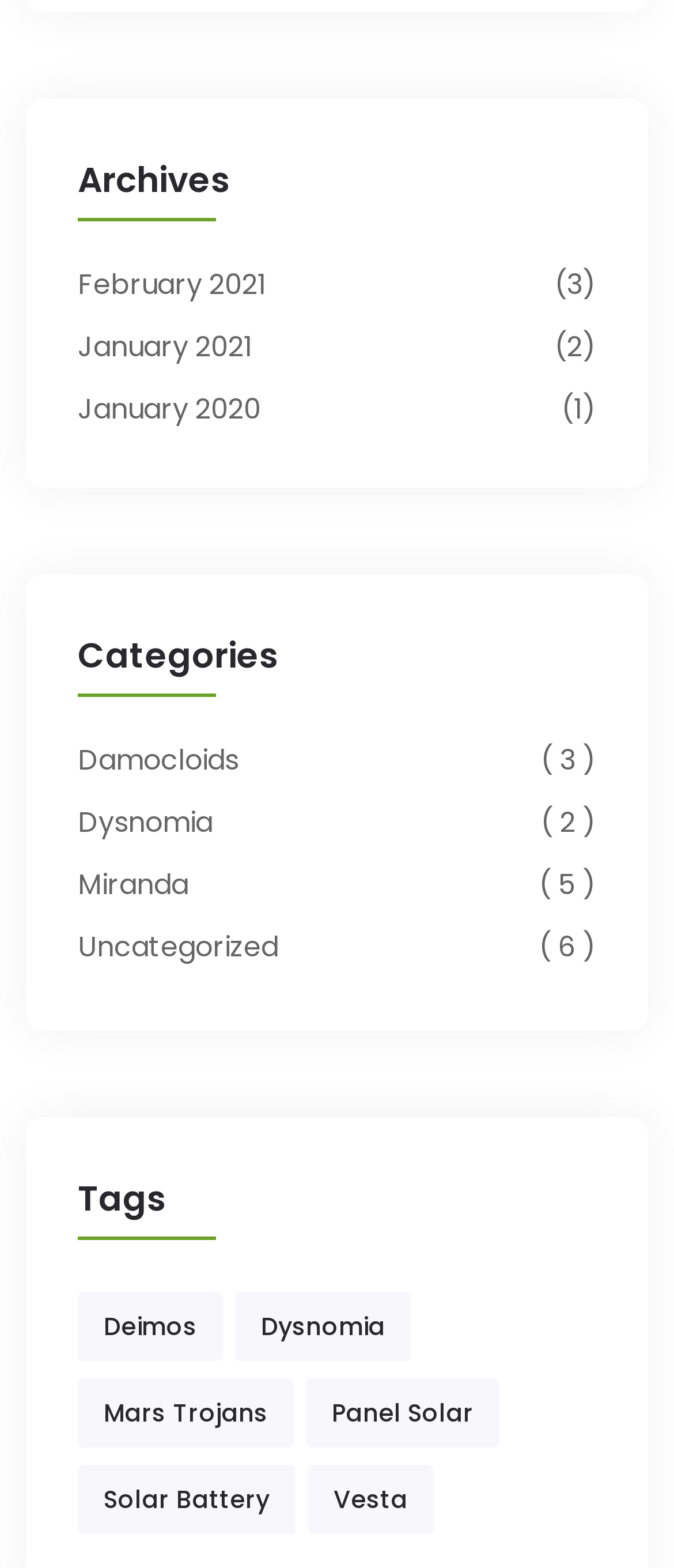Please find the bounding box coordinates of the element that must be clicked to perform the given instruction: "browse solar battery items". The coordinates should be four float numbers from 0 to 1, i.e., [left, top, right, bottom].

[0.115, 0.934, 0.438, 0.978]